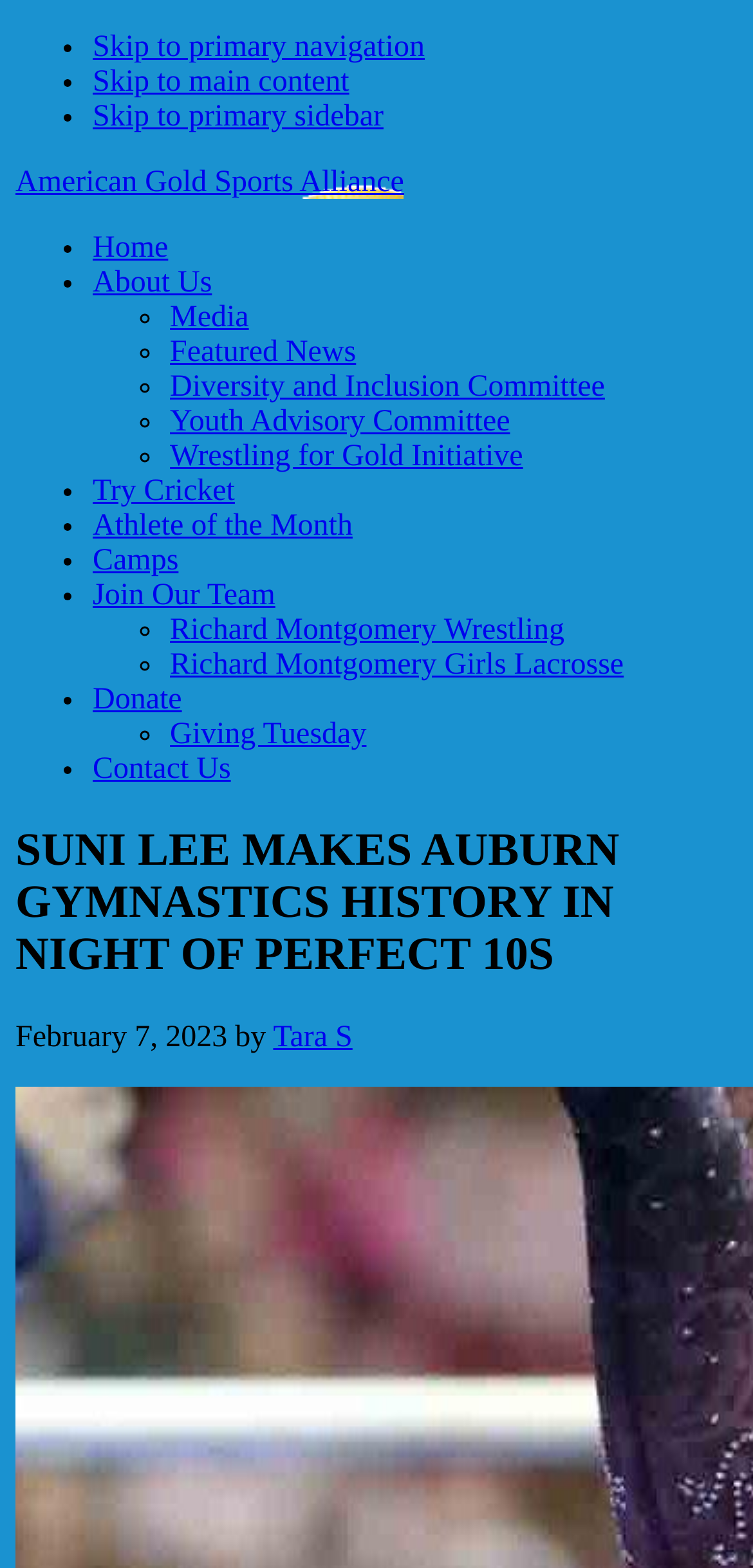What is the principal heading displayed on the webpage?

SUNI LEE MAKES AUBURN GYMNASTICS HISTORY IN NIGHT OF PERFECT 10S